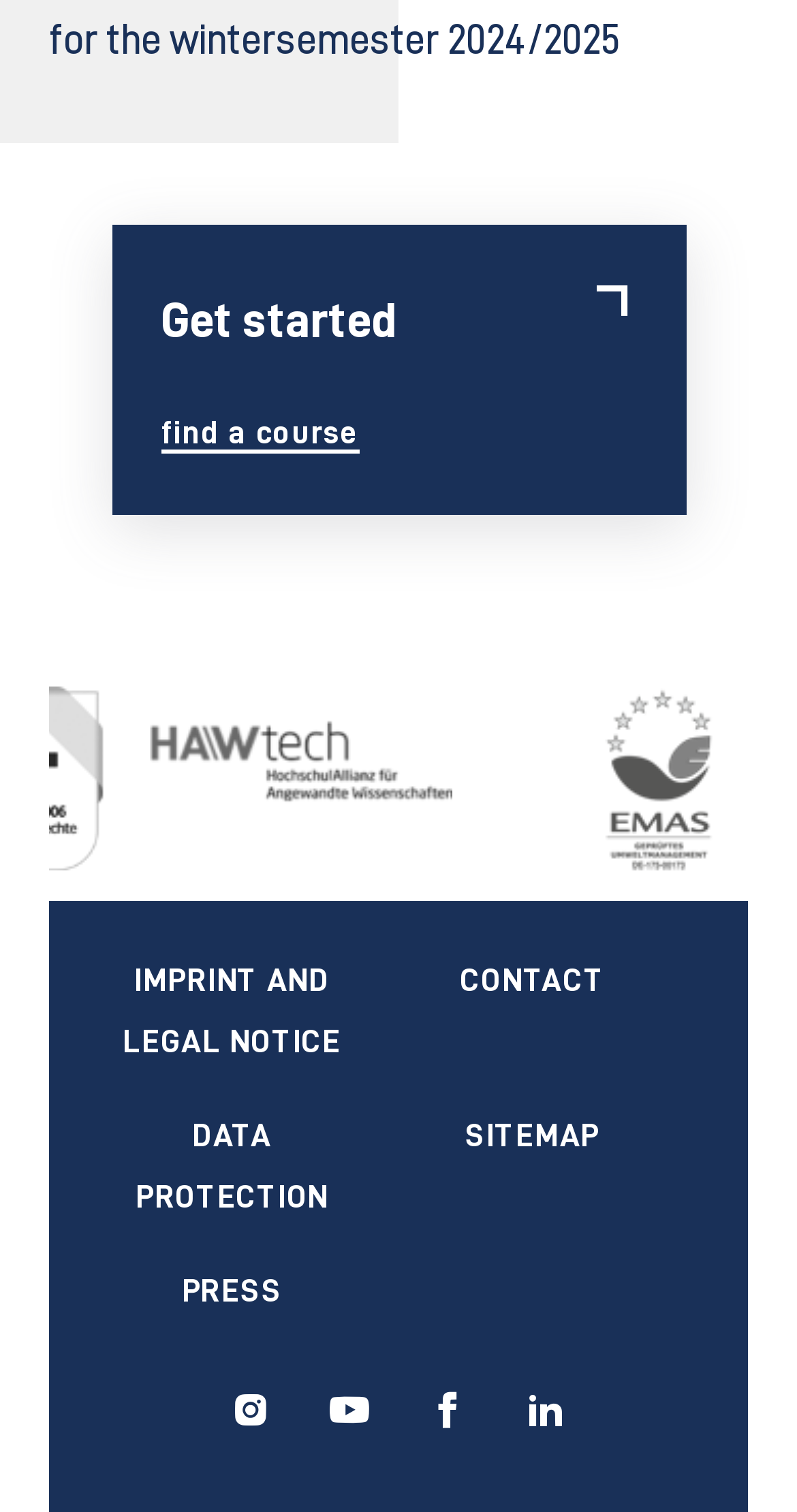From the element description: "find a course", extract the bounding box coordinates of the UI element. The coordinates should be expressed as four float numbers between 0 and 1, in the order [left, top, right, bottom].

[0.201, 0.274, 0.45, 0.3]